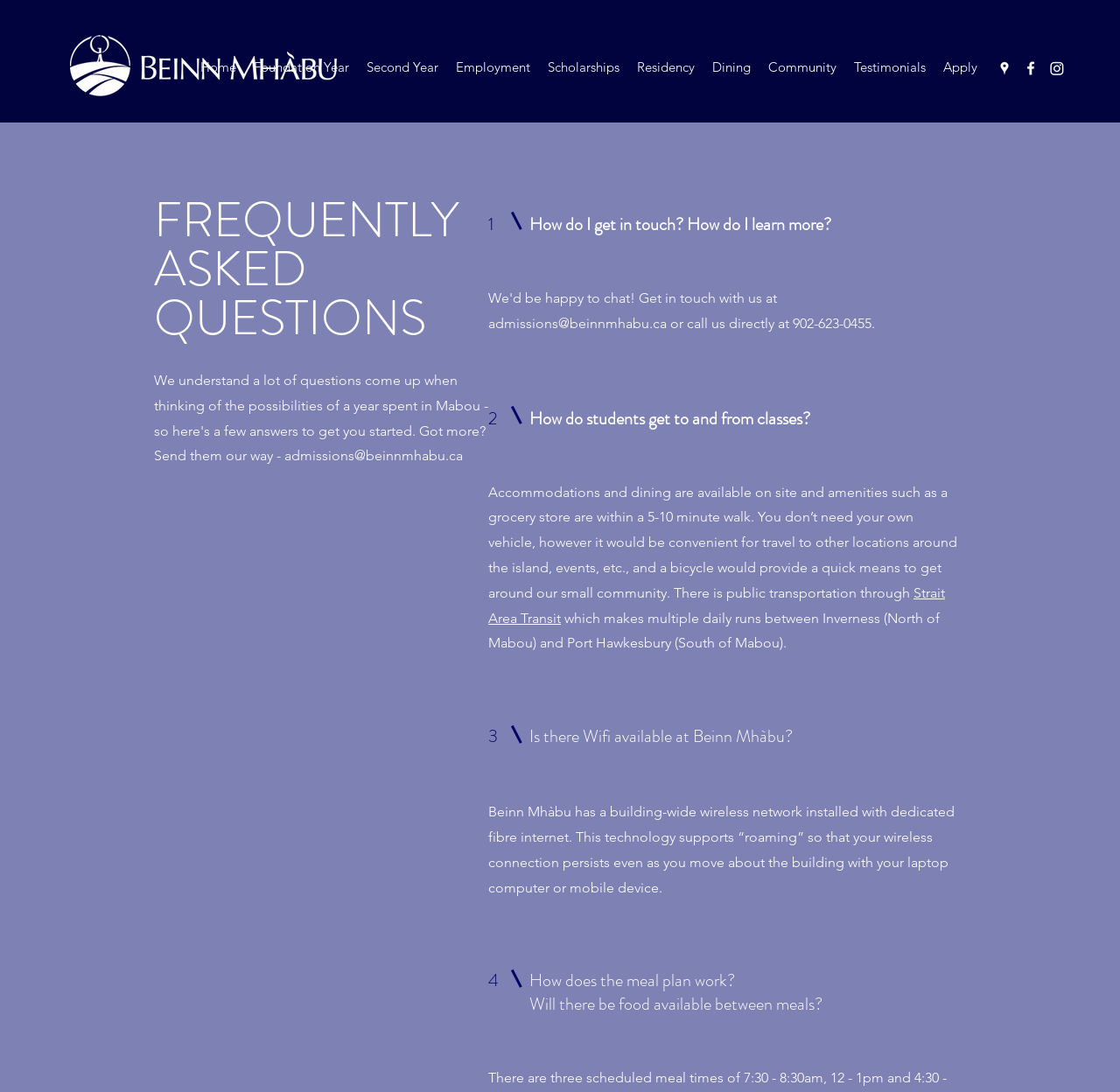Show the bounding box coordinates for the element that needs to be clicked to execute the following instruction: "Click on the Strait Area Transit link". Provide the coordinates in the form of four float numbers between 0 and 1, i.e., [left, top, right, bottom].

[0.436, 0.535, 0.844, 0.573]